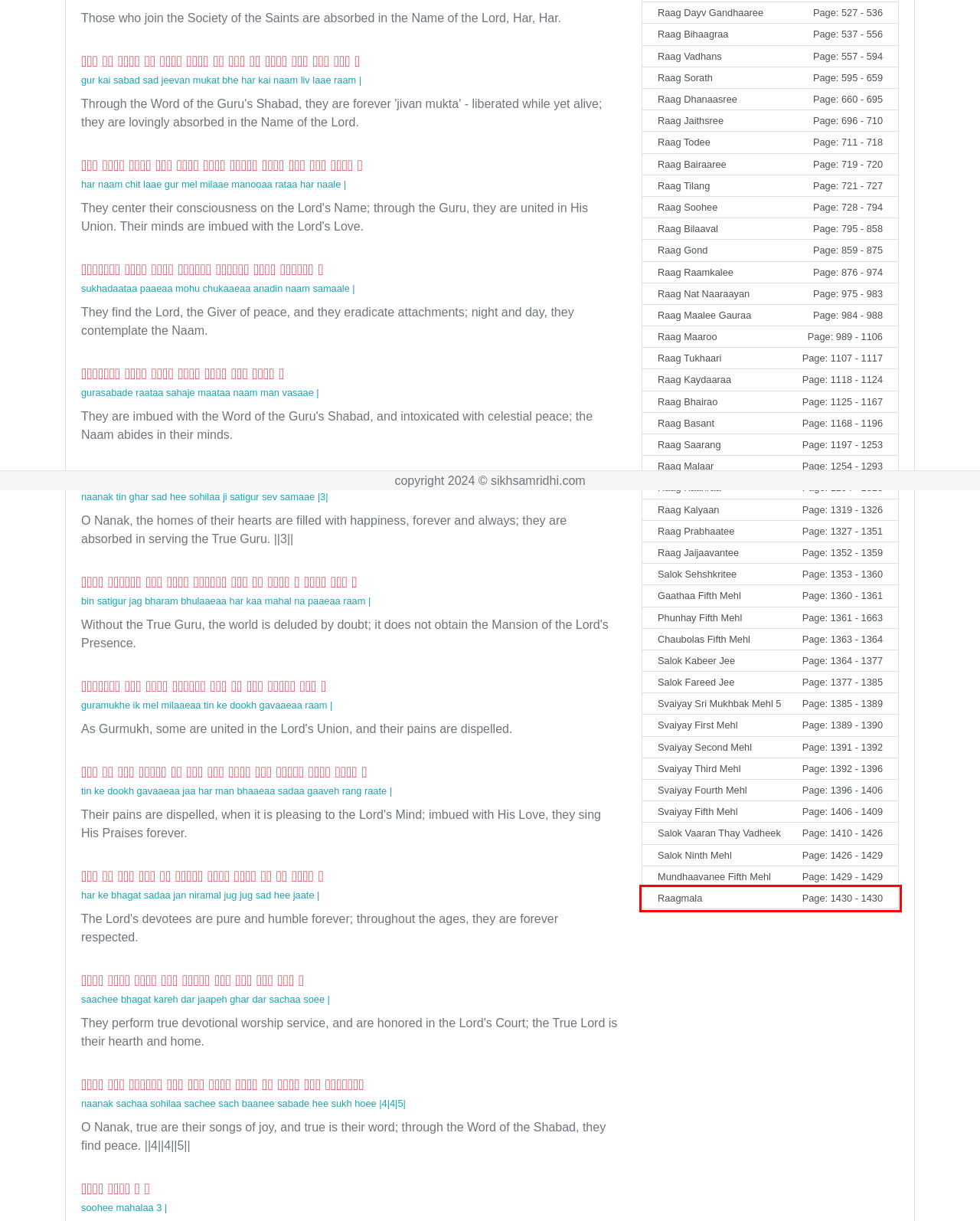You have a screenshot of a webpage with a red bounding box around an element. Choose the best matching webpage description that would appear after clicking the highlighted element. Here are the candidates:
A. Sikh Samridhi - Sri Guru Granth Sahib(Page: 1254)
B. Sikh Samridhi - Sri Guru Granth Sahib(Page: 1363)
C. Sikh Samridhi - Sri Guru Granth Sahib(Page: 1361)
D. Sikh Samridhi - Sri Guru Granth Sahib(Page: 876)
E. Sikh Samridhi - Sri Guru Granth Sahib(Page: 557)
F. Sikh Samridhi - Sri Guru Granth Sahib(Page: 1430)
G. Sikh Samridhi - Sri Guru Granth Sahib(Page: 728)
H. Sikh Samridhi - Sri Guru Granth Sahib(Page: 1118)

F